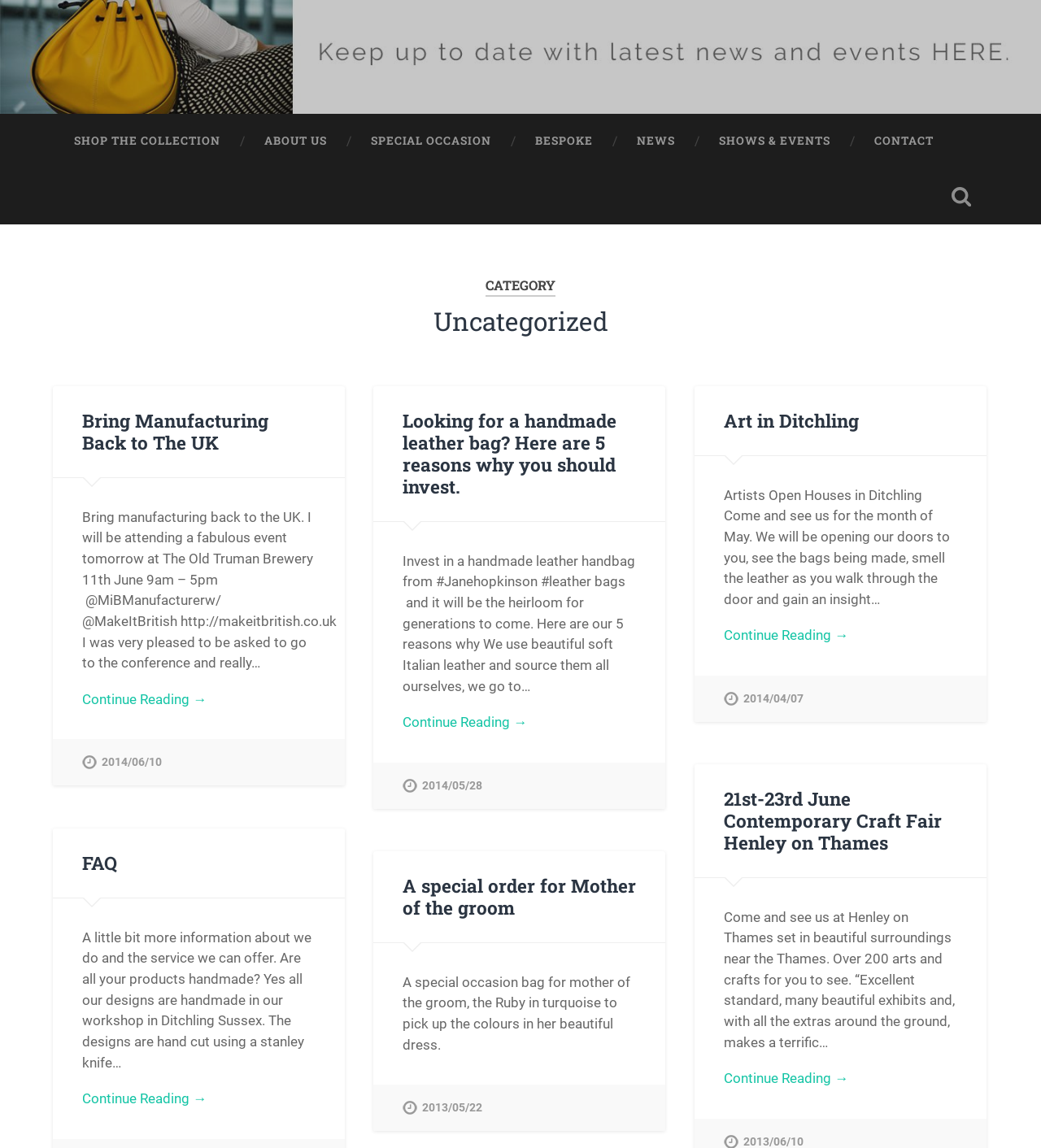Provide your answer to the question using just one word or phrase: What is the name of the event on 11th June?

MakeItBritish